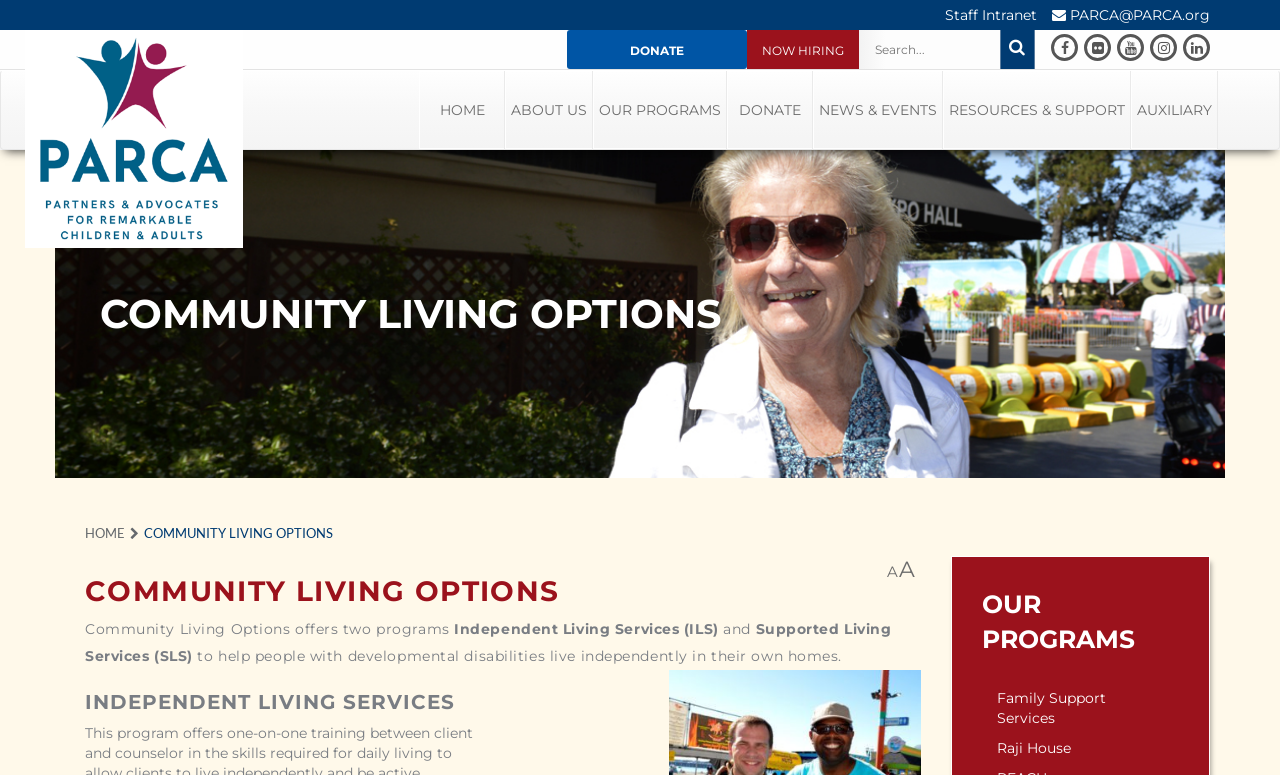What is the purpose of the search bar?
Observe the image and answer the question with a one-word or short phrase response.

To search the website